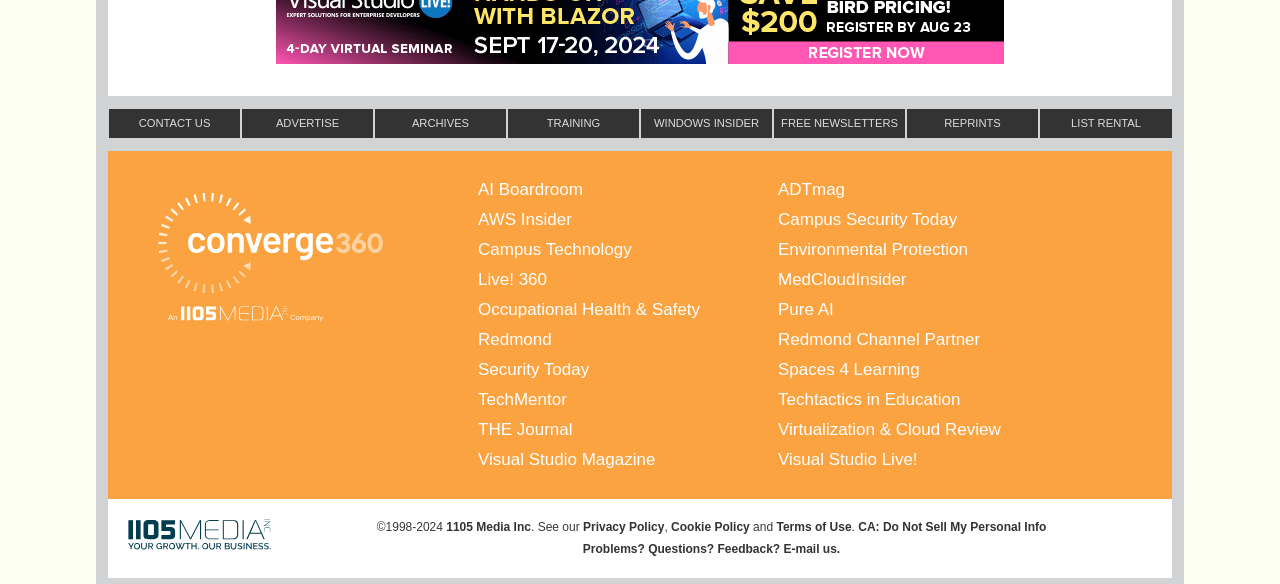What is the copyright information for this website?
Refer to the image and give a detailed response to the question.

The copyright information is located at the bottom of the webpage and states '©1998-2024 1105 Media Inc', indicating that the website's content is copyrighted from 1998 to 2024 and is owned by 1105 Media Inc.